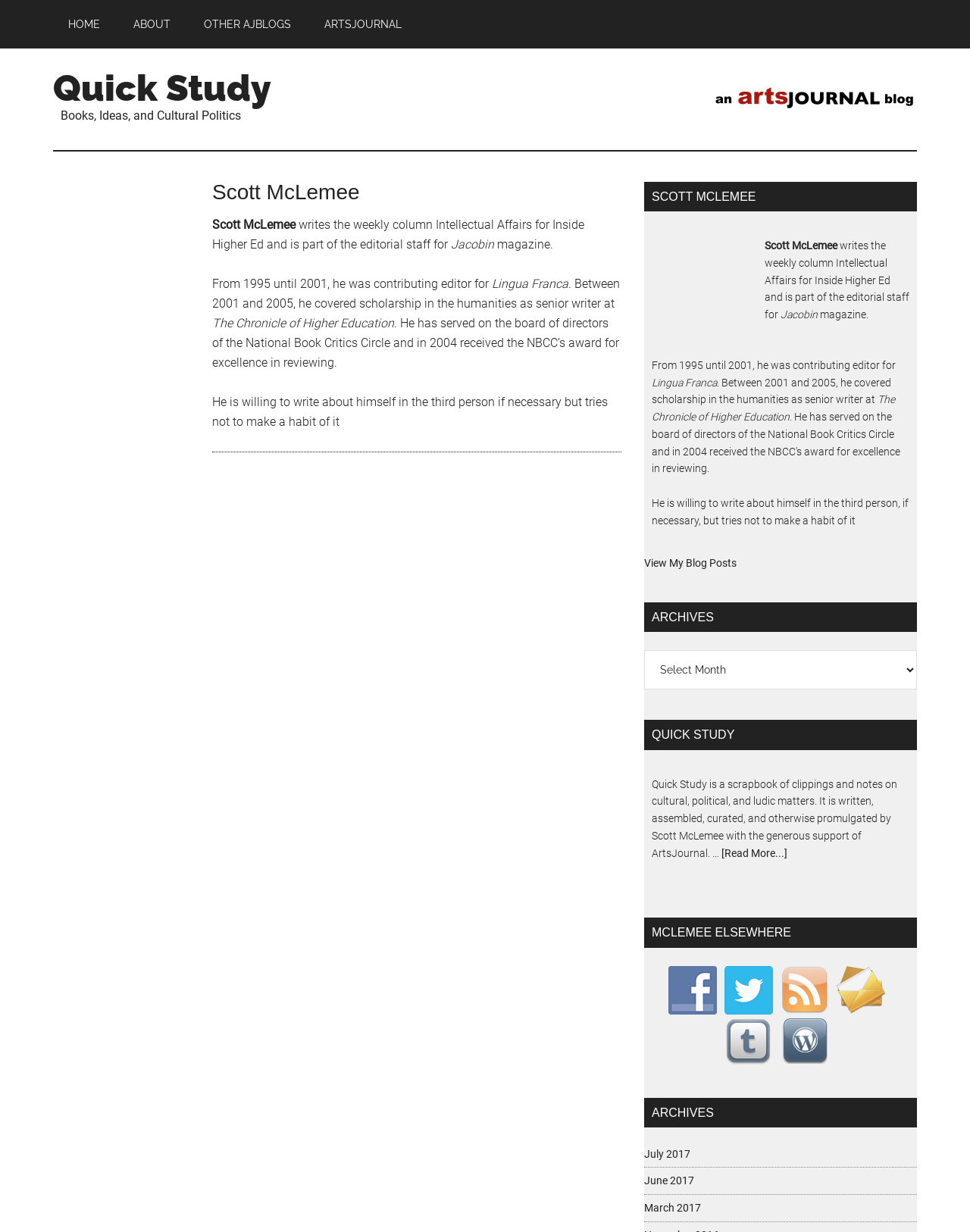Please locate the bounding box coordinates for the element that should be clicked to achieve the following instruction: "Click on the HOME link". Ensure the coordinates are given as four float numbers between 0 and 1, i.e., [left, top, right, bottom].

[0.055, 0.0, 0.119, 0.039]